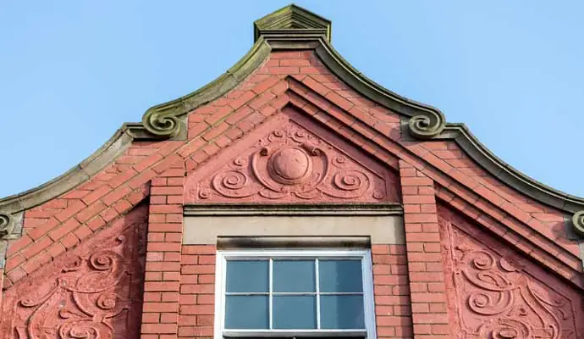Detail every visible element in the image extensively.

The image showcases a striking example of Wigan's distinctive red brick architecture, featuring intricate decorative elements that highlight the town's rich heritage and history. Captured from an upward angle, the focus is on the ornate gable end of a building, showcasing elaborate carvings and the characteristic red brick that is synonymous with the region. Below the decorative apex lies a large window, framed in a traditional style, allowing natural light to flood the interior. This architectural style not only reflects the aesthetic values of the past but also represents Wigan's identity, making it a notable feature for visitors exploring the town’s historical landscape.